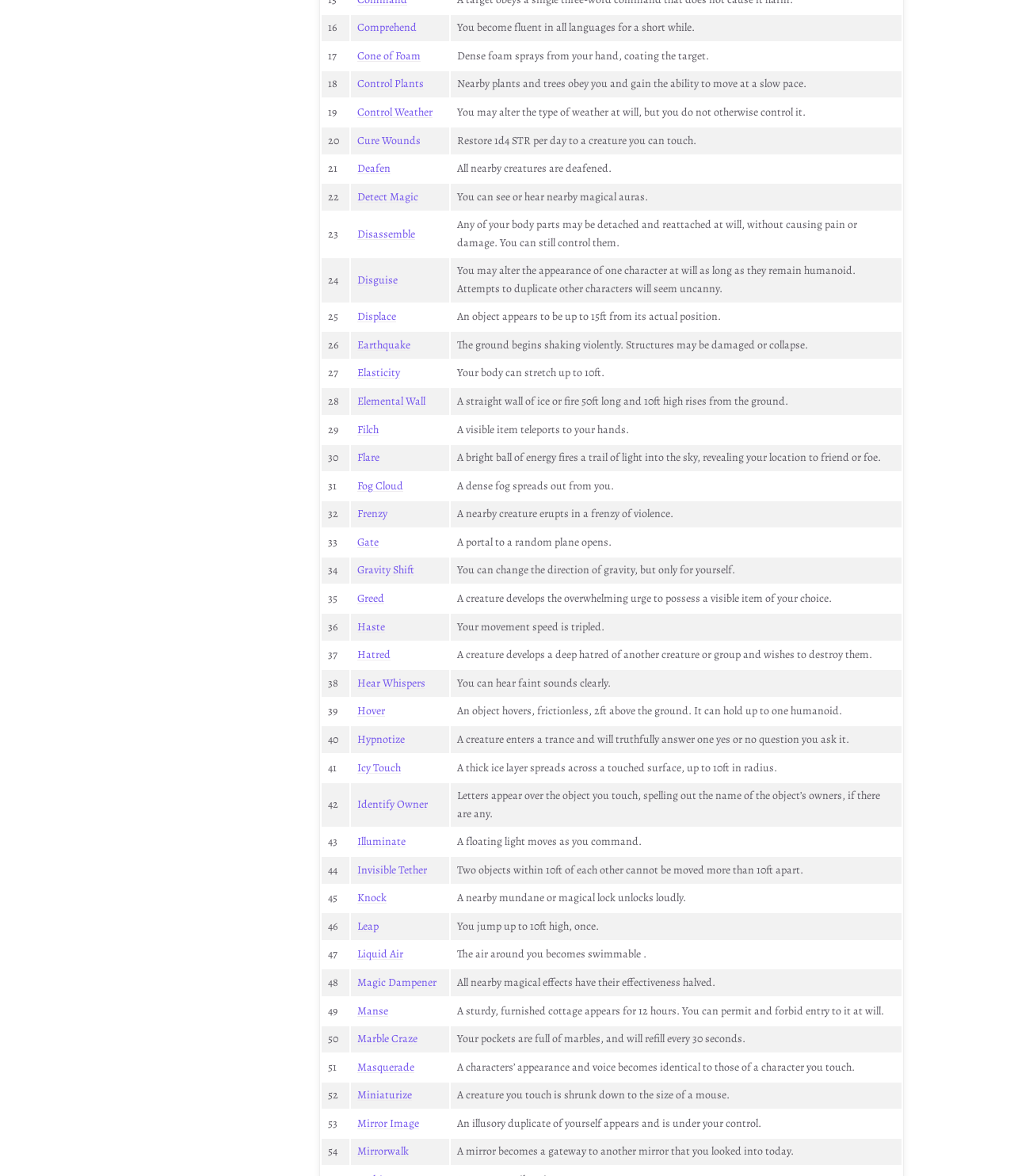Using the information in the image, could you please answer the following question in detail:
What is the last spell listed?

The last row of the grid contains the spell 'Fog Cloud', which is listed as the last spell.